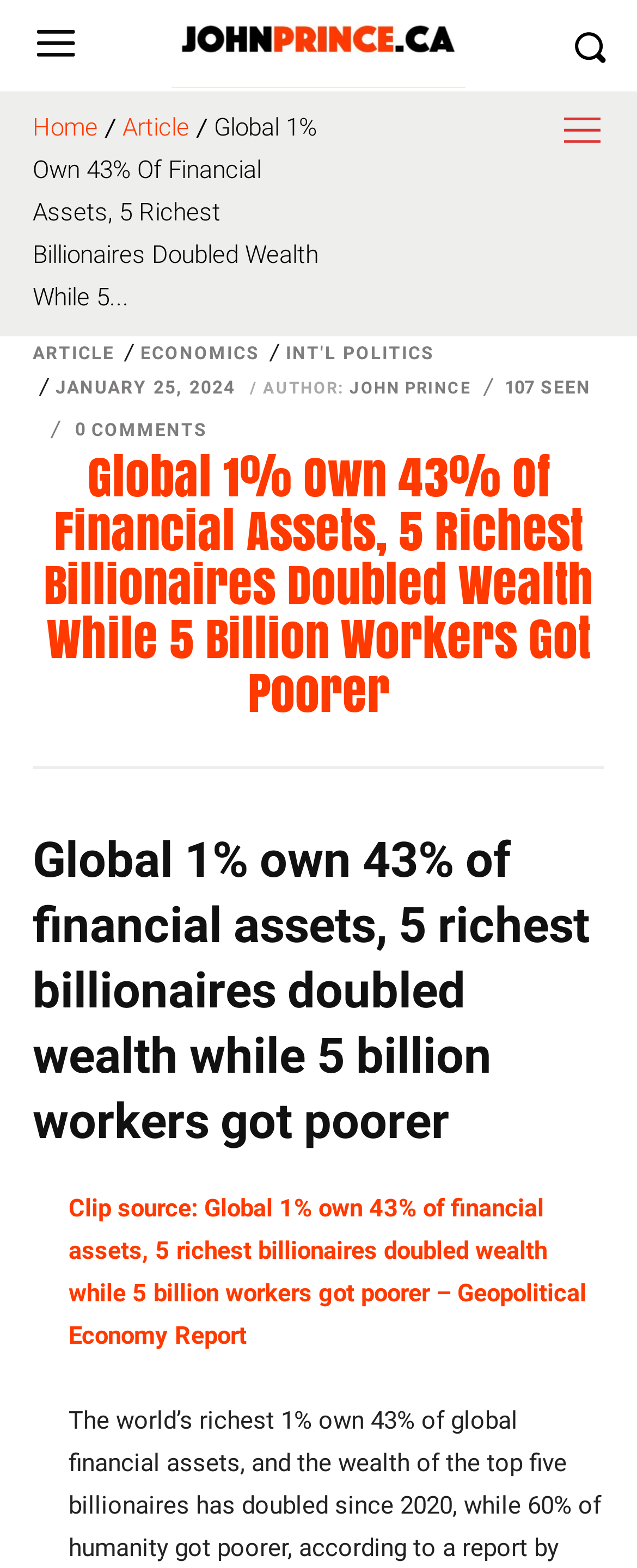Use the details in the image to answer the question thoroughly: 
What is the category of the article?

I found the category of the article by looking at the link element, which is located at [0.221, 0.219, 0.408, 0.231] and contains the text 'ECONOMICS'. This element is one of the navigation links at the top of the page.